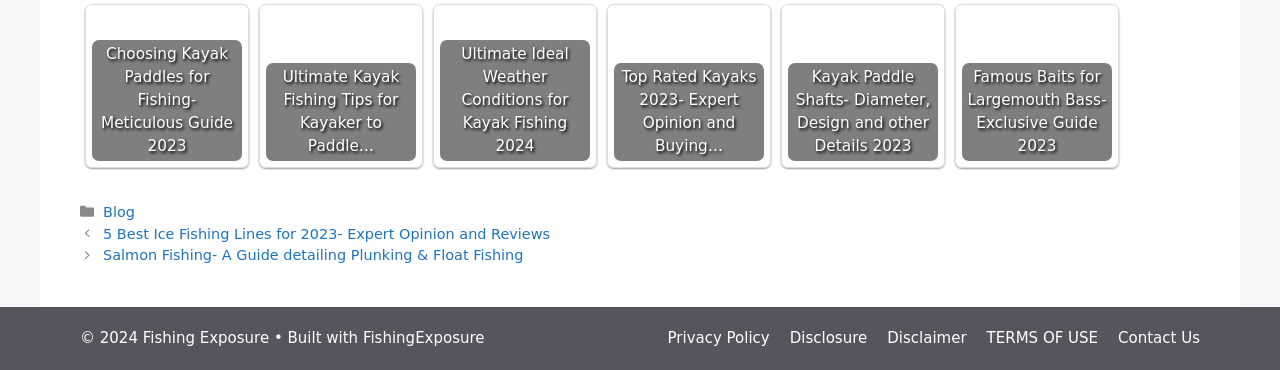Identify the bounding box coordinates of the part that should be clicked to carry out this instruction: "Check the top rated kayaks for 2023".

[0.48, 0.03, 0.597, 0.436]